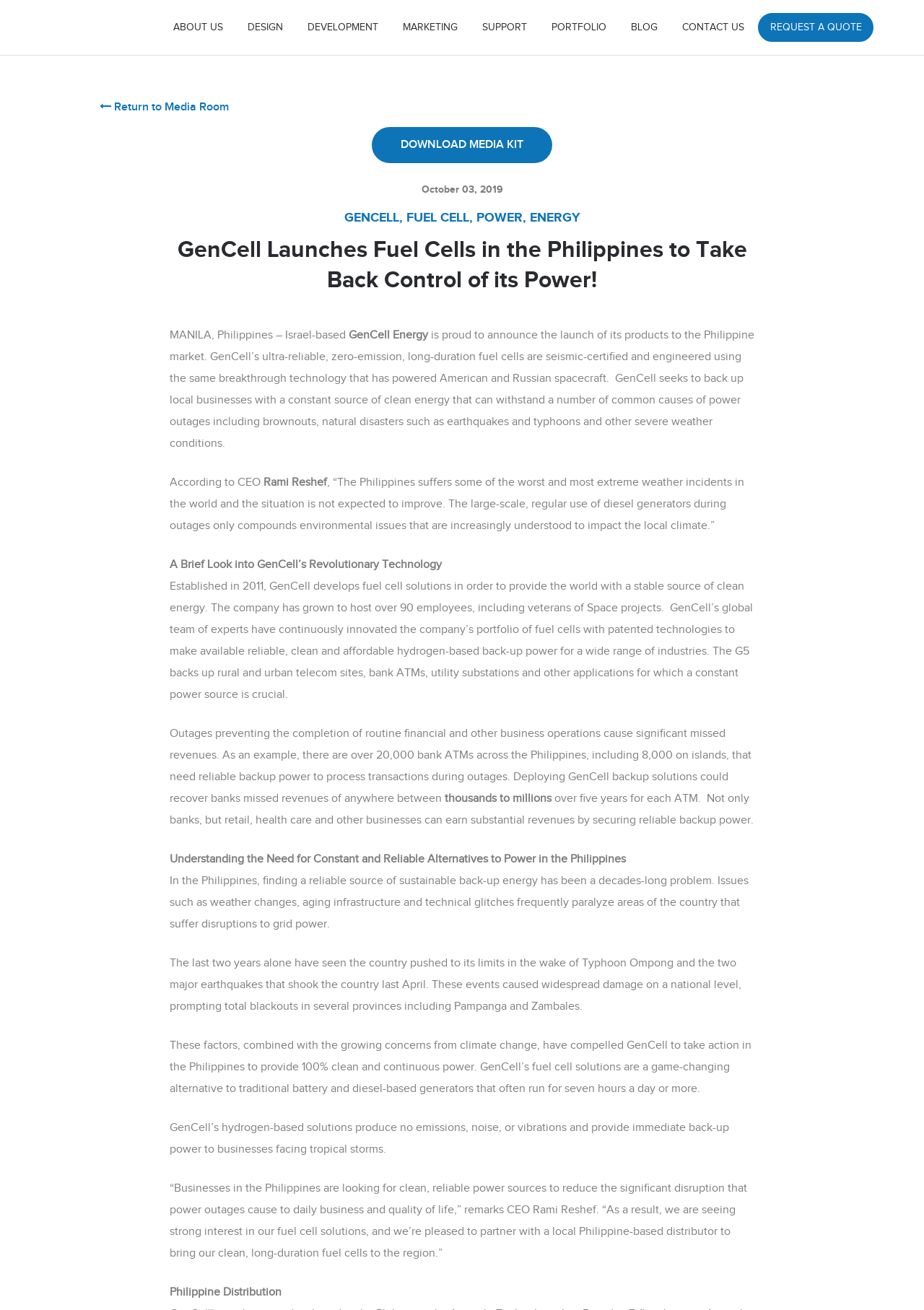What is the environmental impact of traditional battery and diesel-based generators? Look at the image and give a one-word or short phrase answer.

Emissions and pollution